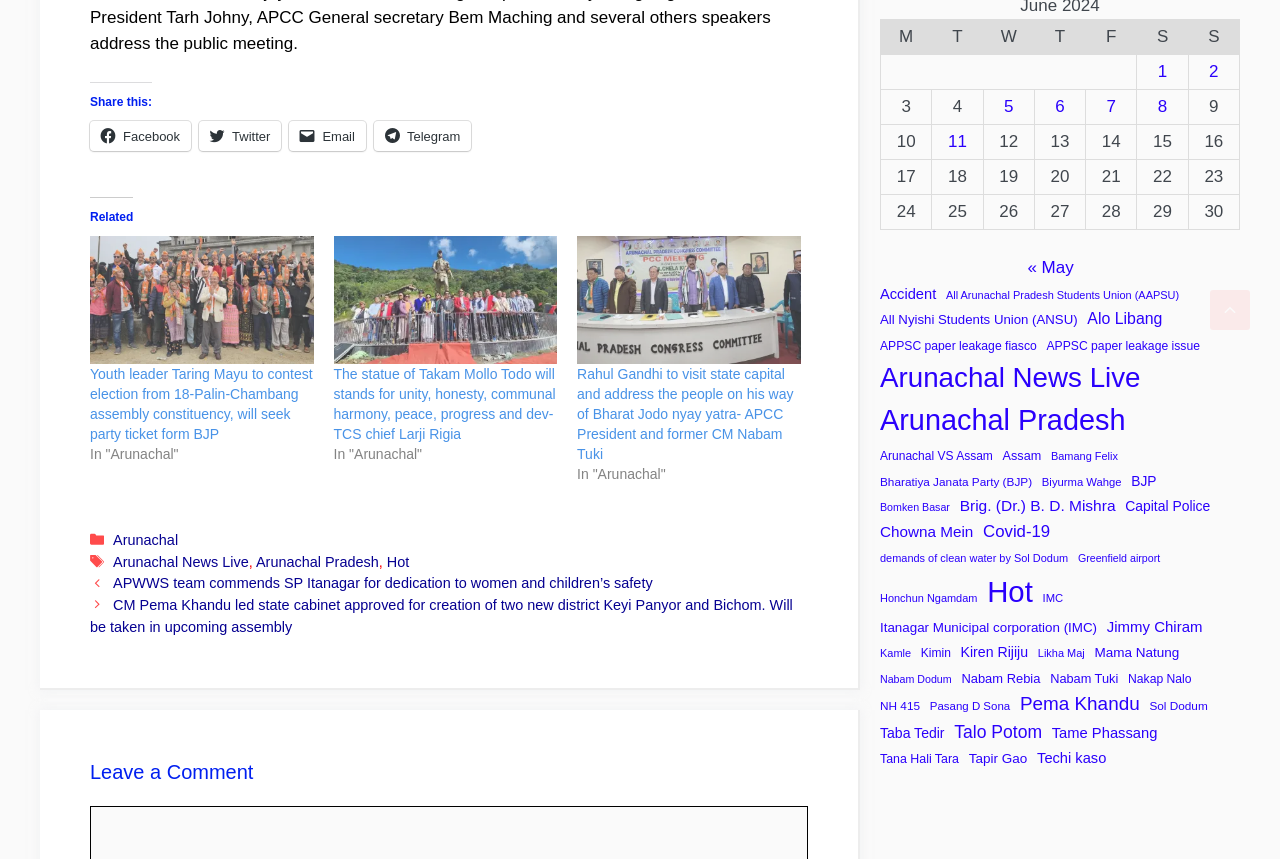What is the purpose of the 'Leave a Comment' section?
Give a detailed explanation using the information visible in the image.

The 'Leave a Comment' section is located at the bottom of the webpage and allows users to leave their comments or feedback on the webpage's content.